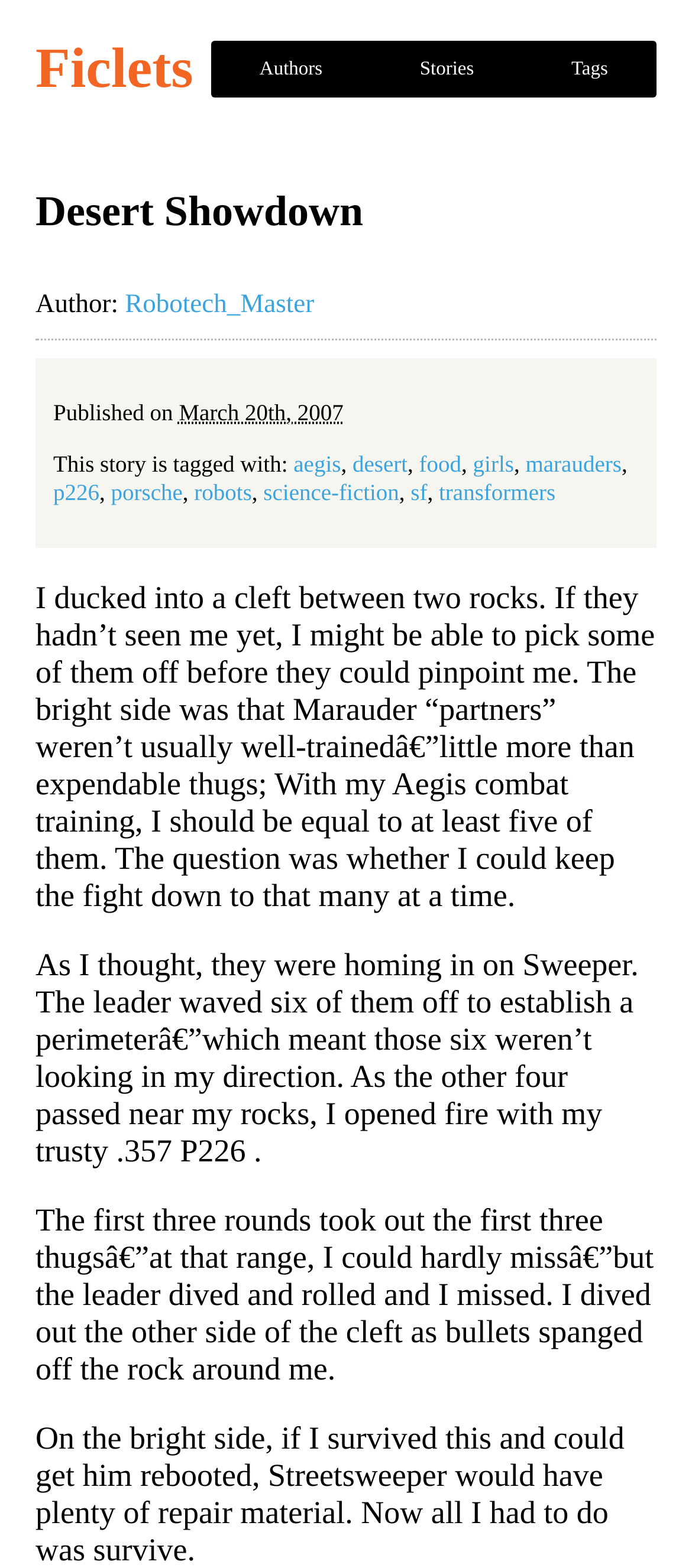Please predict the bounding box coordinates of the element's region where a click is necessary to complete the following instruction: "Explore stories tagged with aegis". The coordinates should be represented by four float numbers between 0 and 1, i.e., [left, top, right, bottom].

[0.424, 0.287, 0.493, 0.304]